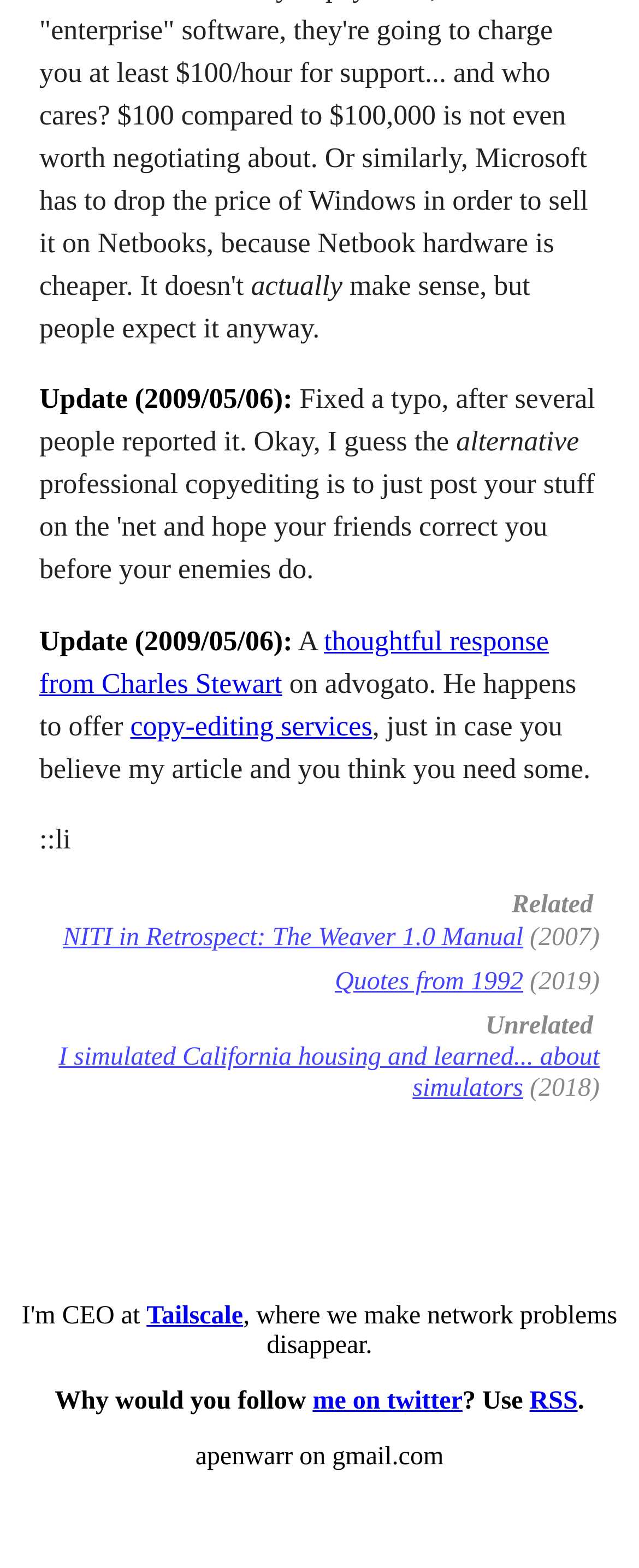Using the provided element description: "thoughtful response from Charles Stewart", determine the bounding box coordinates of the corresponding UI element in the screenshot.

[0.062, 0.399, 0.859, 0.446]